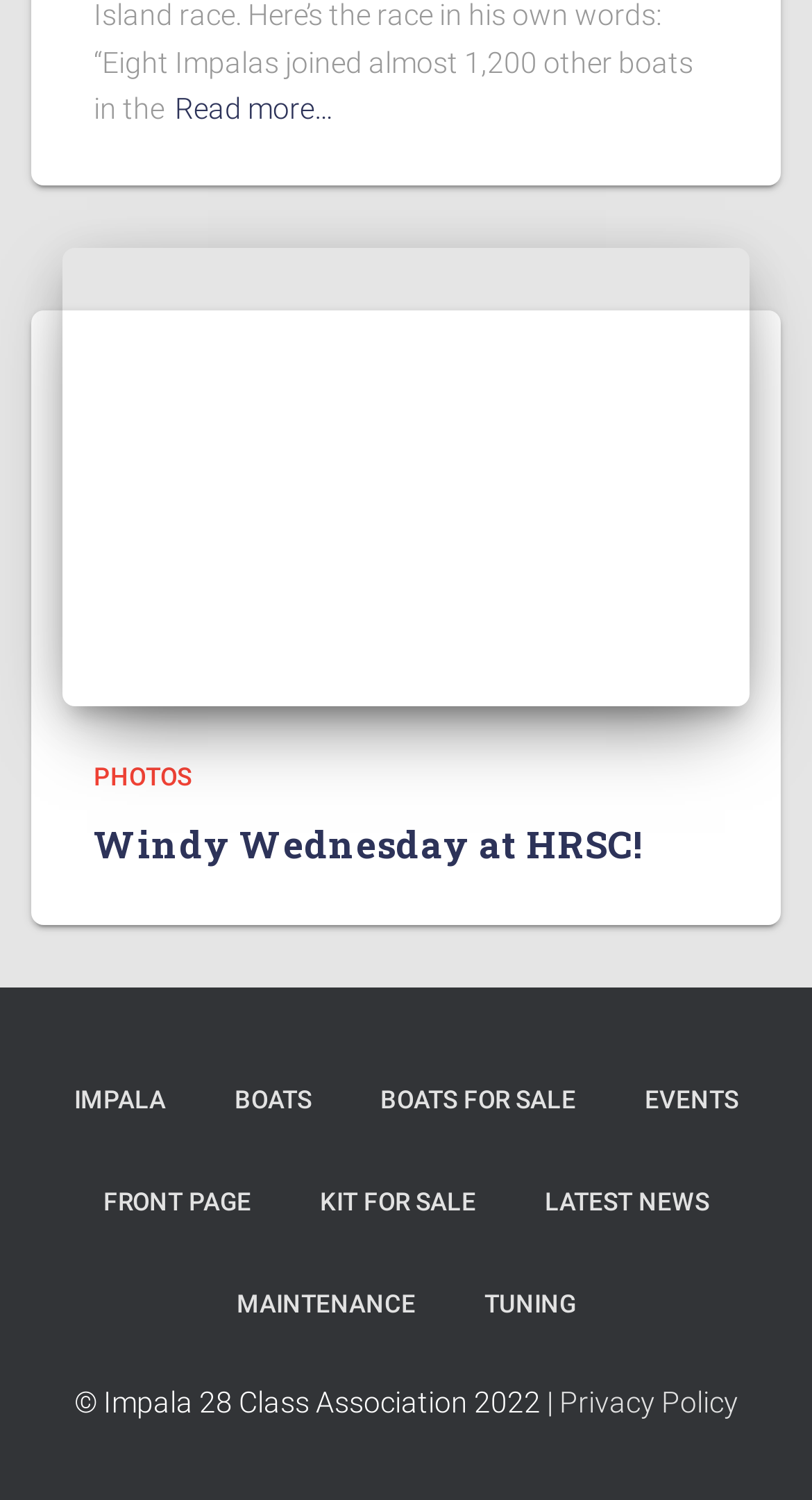Identify the bounding box coordinates of the region that needs to be clicked to carry out this instruction: "Learn about boat maintenance". Provide these coordinates as four float numbers ranging from 0 to 1, i.e., [left, top, right, bottom].

[0.253, 0.837, 0.55, 0.905]